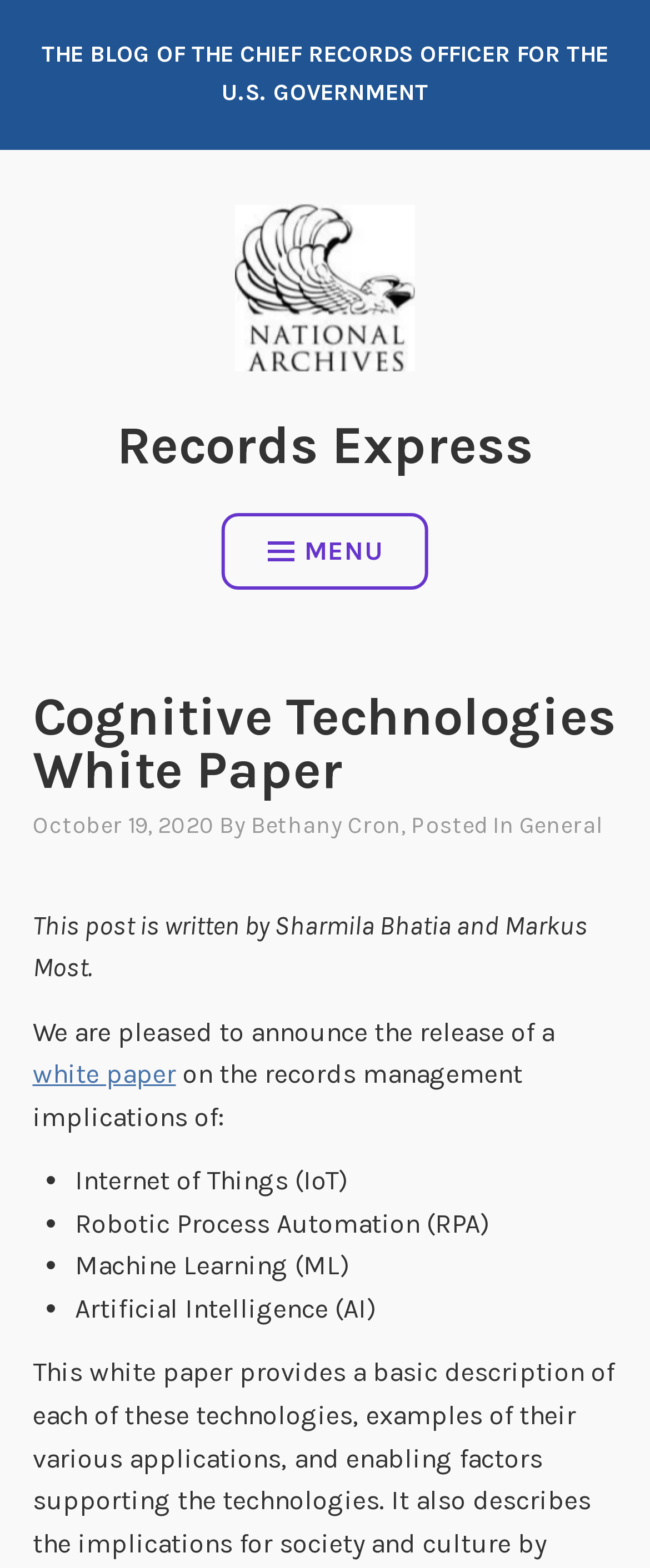Determine and generate the text content of the webpage's headline.

Cognitive Technologies White Paper